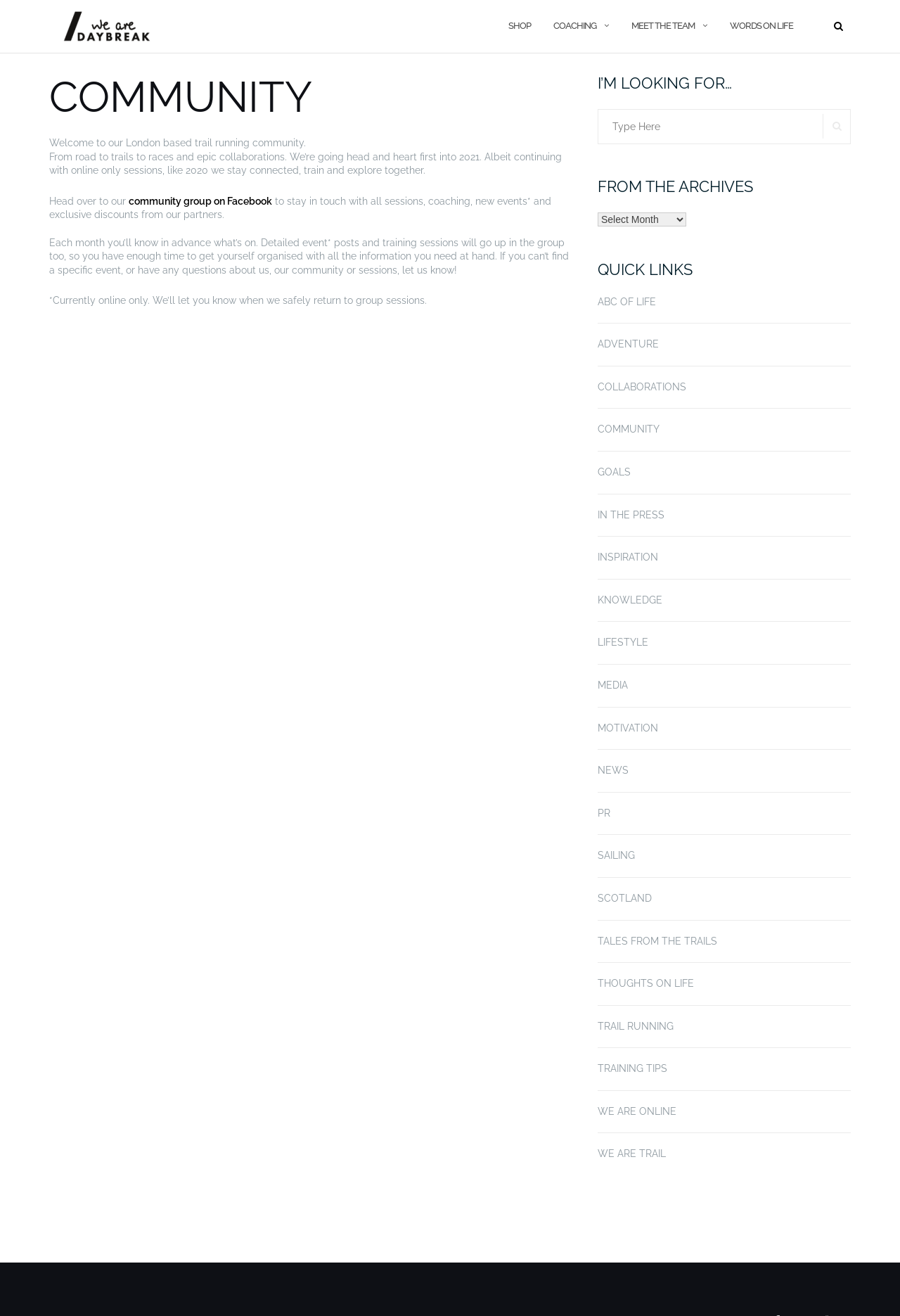Locate the bounding box coordinates of the element that should be clicked to execute the following instruction: "Go to the SHOP page".

[0.565, 0.005, 0.59, 0.035]